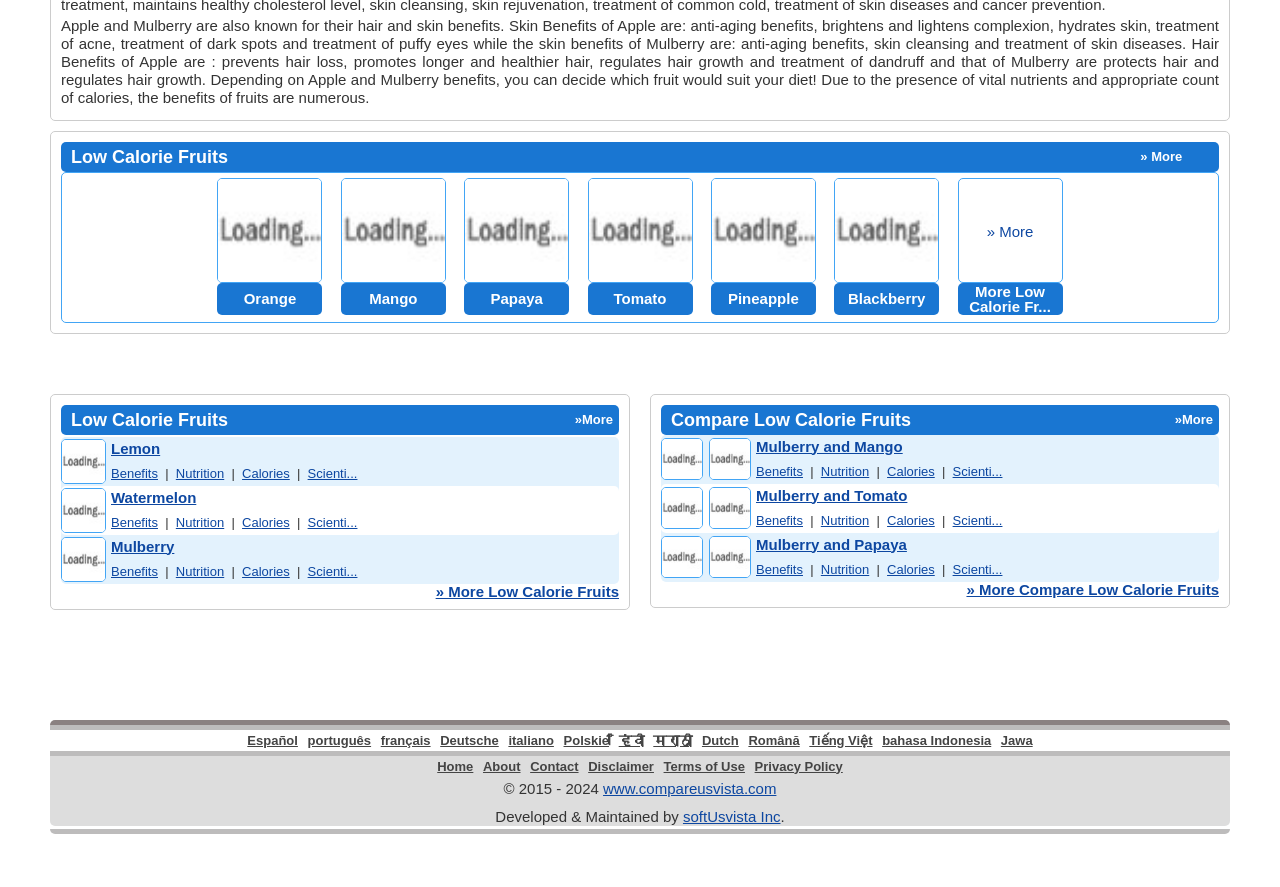Kindly determine the bounding box coordinates of the area that needs to be clicked to fulfill this instruction: "view the benefits of Lemon fruit".

[0.048, 0.492, 0.083, 0.547]